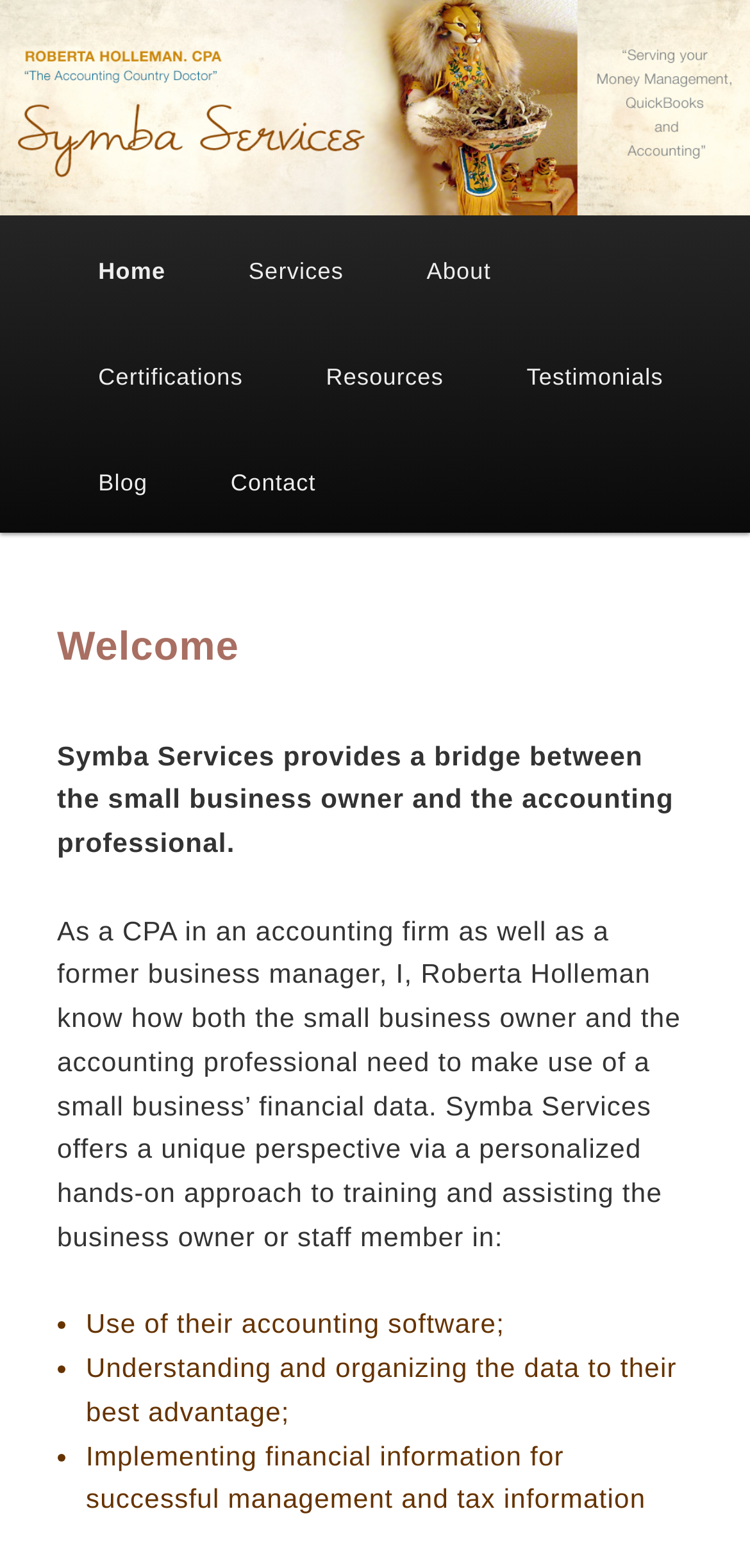Respond to the question below with a single word or phrase: What is the purpose of Symba Services?

To help small business owners